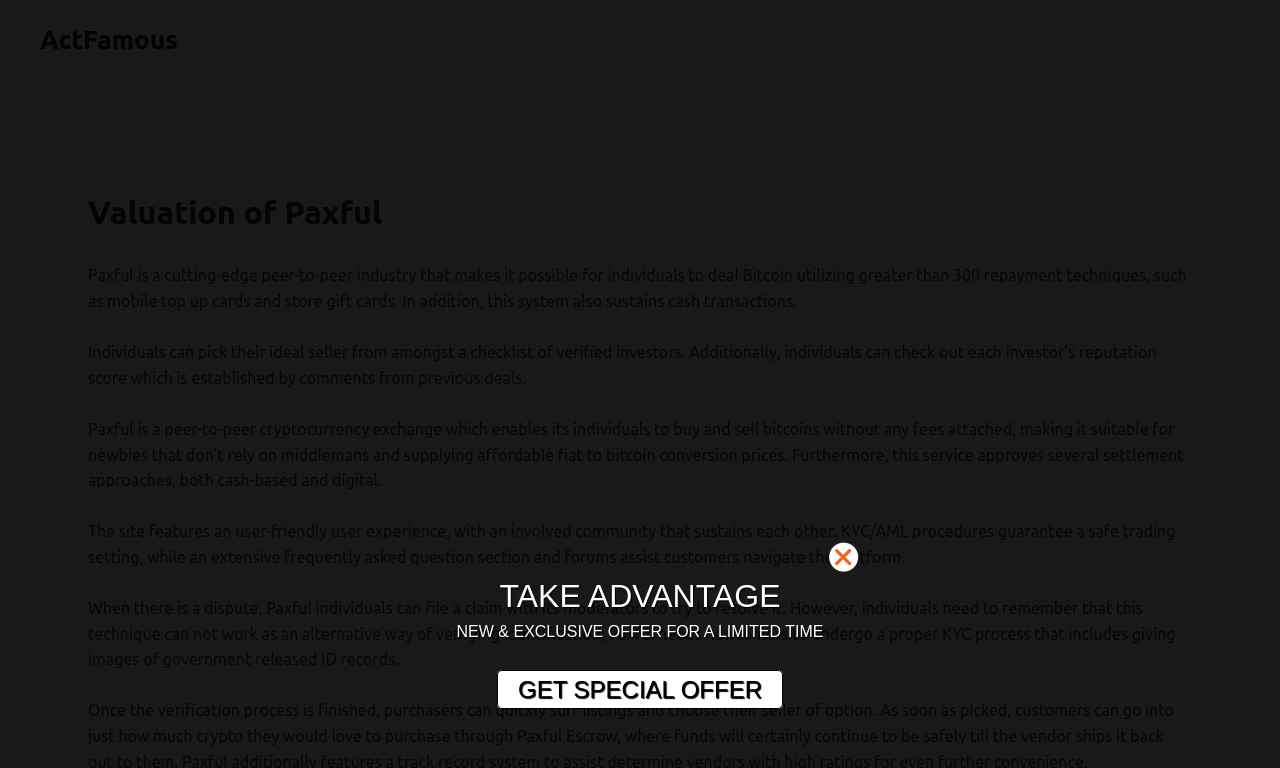Extract the bounding box coordinates of the UI element described: "GET SPECIAL OFFER". Provide the coordinates in the format [left, top, right, bottom] with values ranging from 0 to 1.

[0.388, 0.872, 0.612, 0.923]